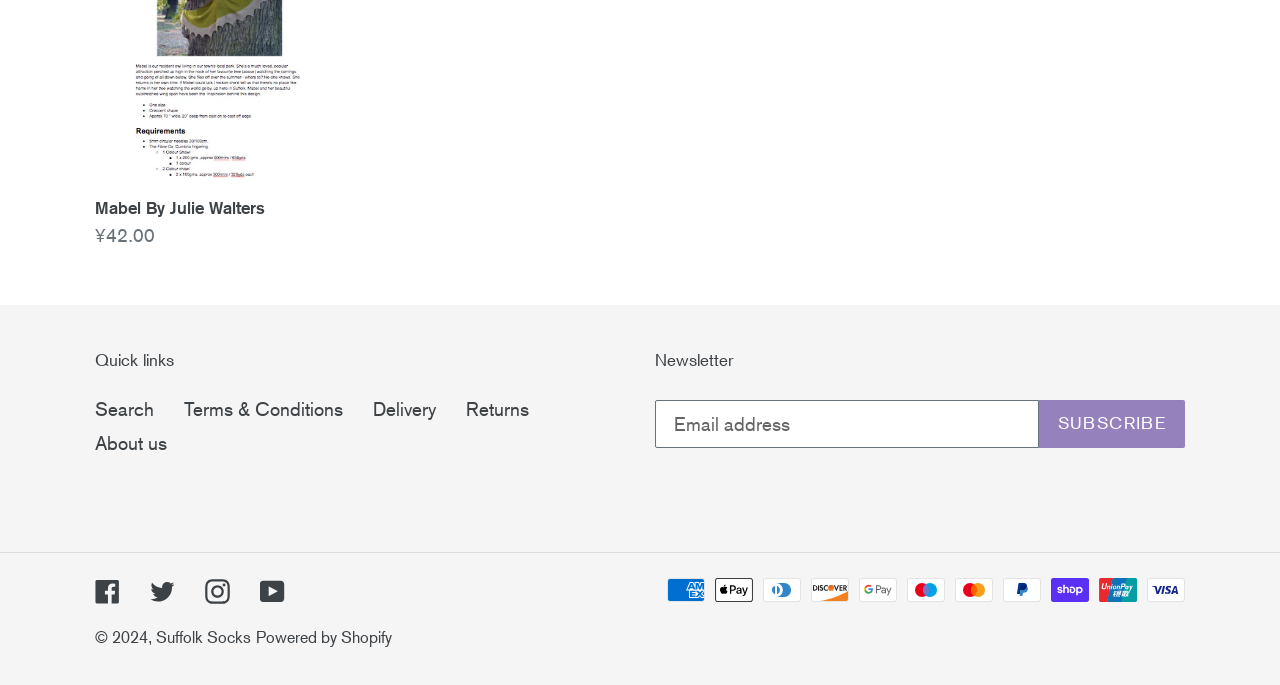Determine the bounding box of the UI element mentioned here: "Facebook". The coordinates must be in the format [left, top, right, bottom] with values ranging from 0 to 1.

None